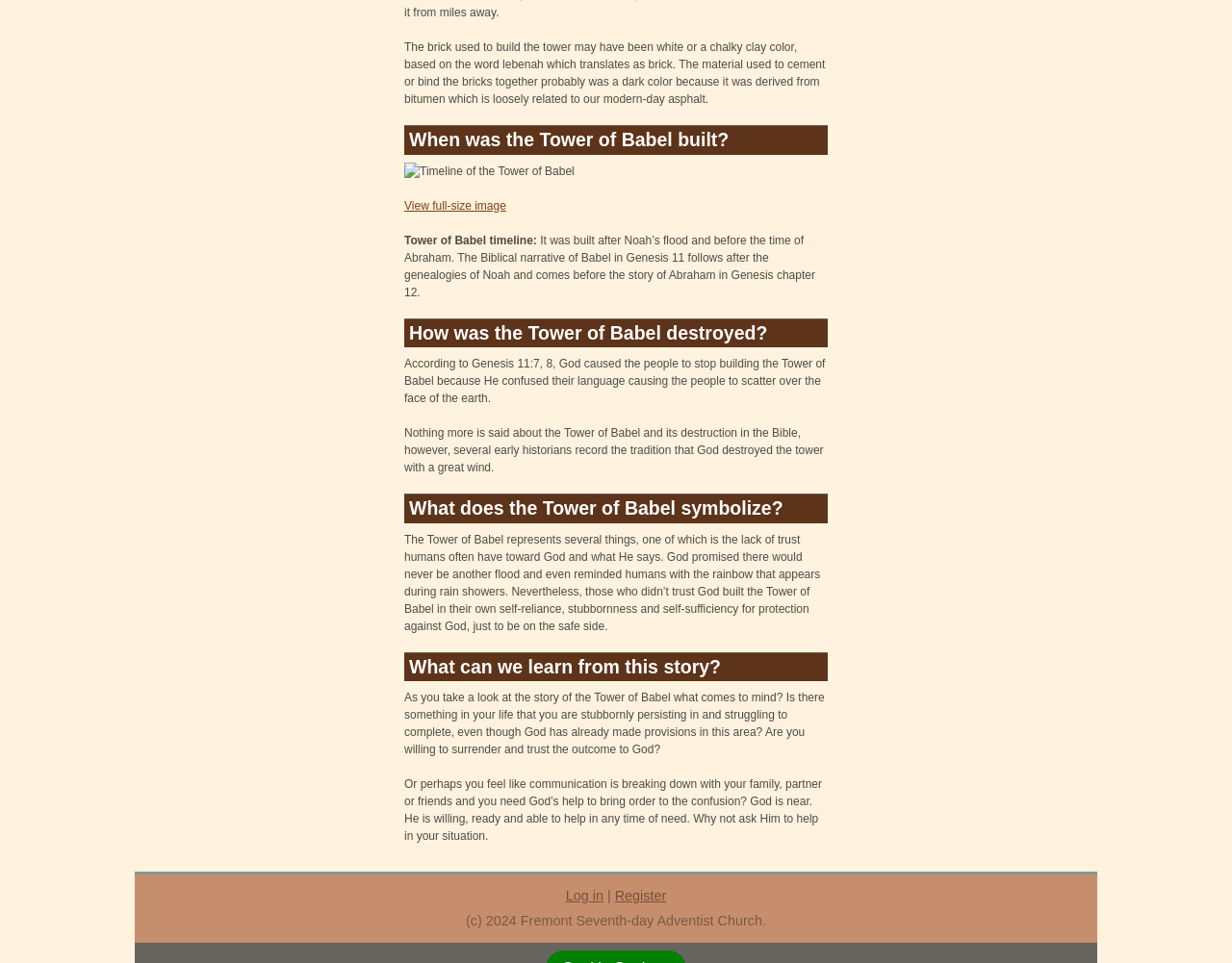Given the element description: "HongBien24h.Com", predict the bounding box coordinates of this UI element. The coordinates must be four float numbers between 0 and 1, given as [left, top, right, bottom].

None